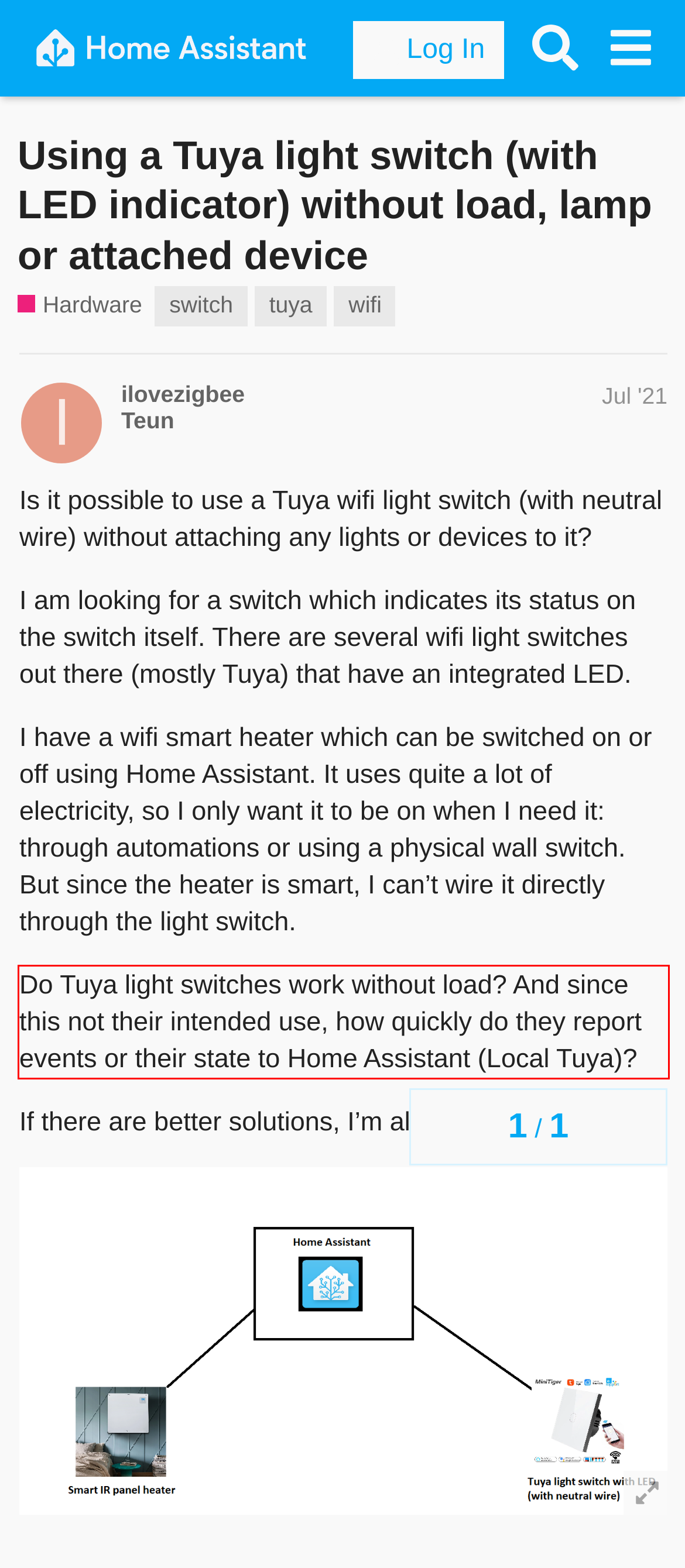Observe the screenshot of the webpage that includes a red rectangle bounding box. Conduct OCR on the content inside this red bounding box and generate the text.

Do Tuya light switches work without load? And since this not their intended use, how quickly do they report events or their state to Home Assistant (Local Tuya)?